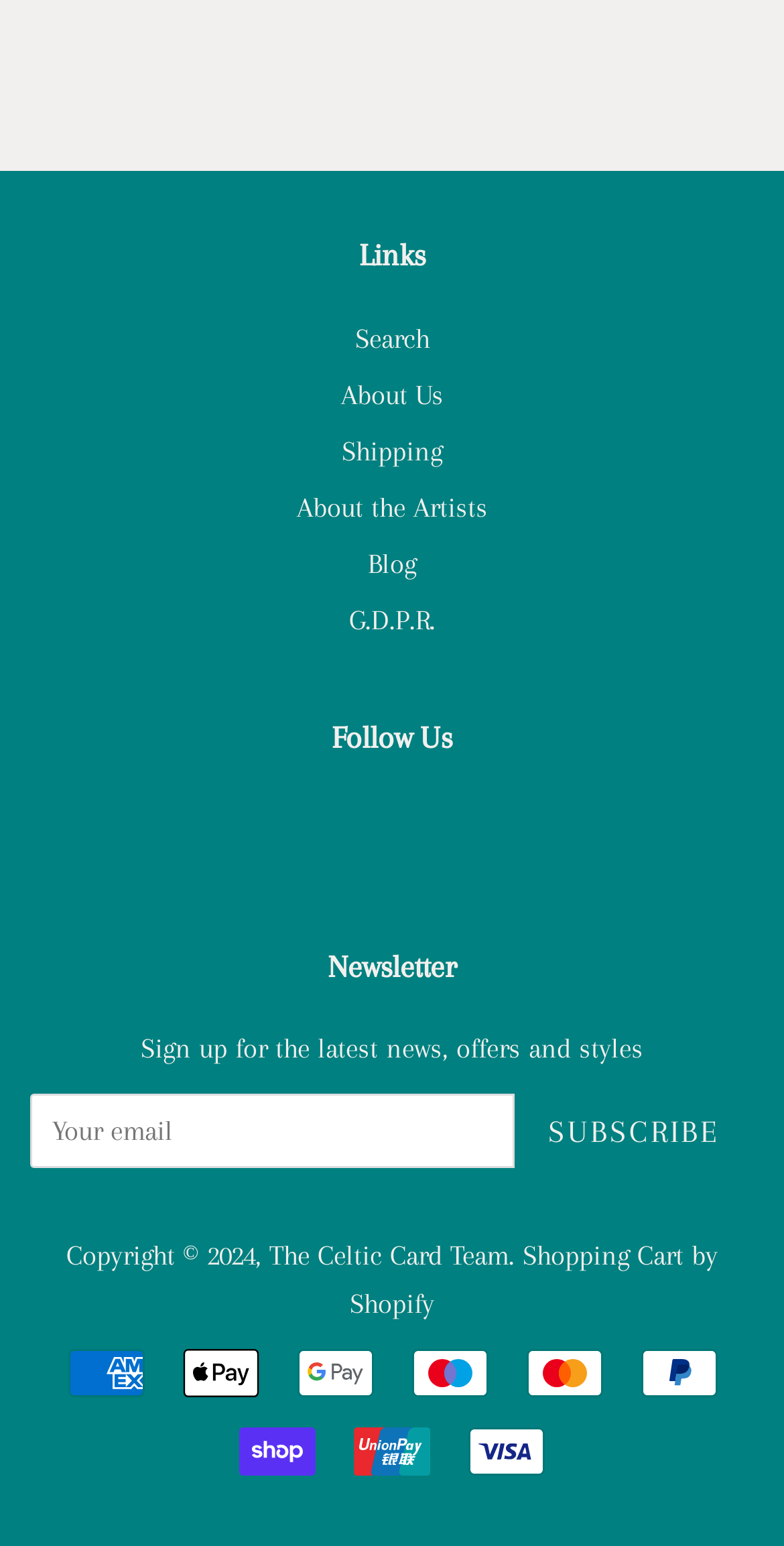Provide a brief response to the question below using one word or phrase:
What is the copyright year?

2024